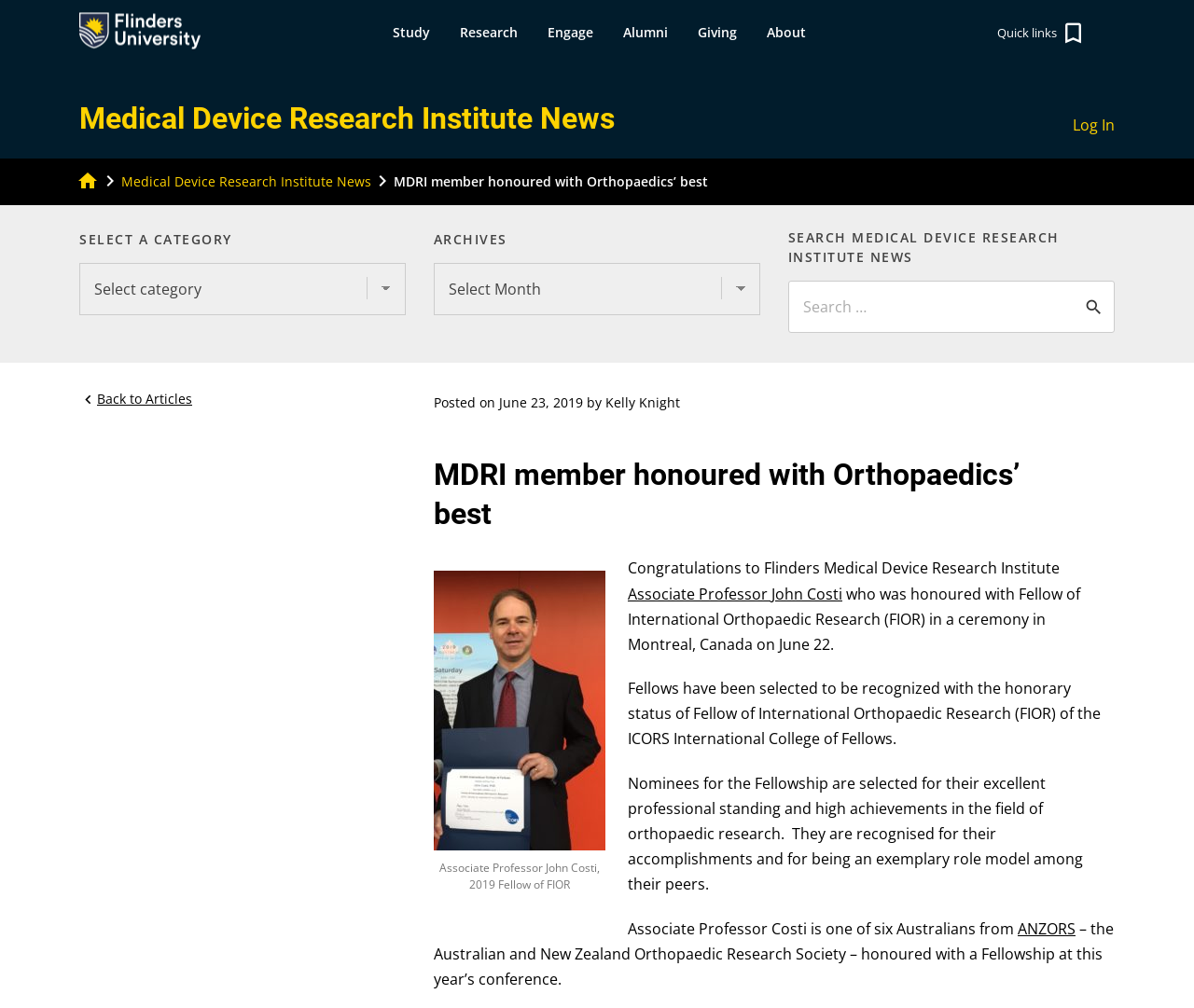Offer a meticulous description of the webpage's structure and content.

The webpage is about the Medical Device Research Institute News, with a focus on a specific news article. At the top, there is a navigation menu with links to "Study", "Research", "Engage", "Alumni", "Giving", and "About". Below this, there is a Flinders University logo and a link to "Skip to content". 

The main content area is divided into two sections. On the left, there is a sidebar with links to "Medical Device Research Institute News", "Log In", and "home", as well as a dropdown menu to select a category and a search bar. 

On the right, the main news article is displayed. The article has a title "MDRI member honoured with Orthopaedics’ best" and is accompanied by an image of Associate Professor John Costi. The article congratulates Associate Professor John Costi, who was honoured with Fellow of International Orthopaedic Research (FIOR) in a ceremony in Montreal, Canada. The text describes the Fellowship and its selection process, and mentions that Associate Professor Costi is one of six Australians from the Australian and New Zealand Orthopaedic Research Society (ANZORS) to be honoured with a Fellowship. 

At the bottom of the page, there is a navigation section for posts, with links to previous and next articles.